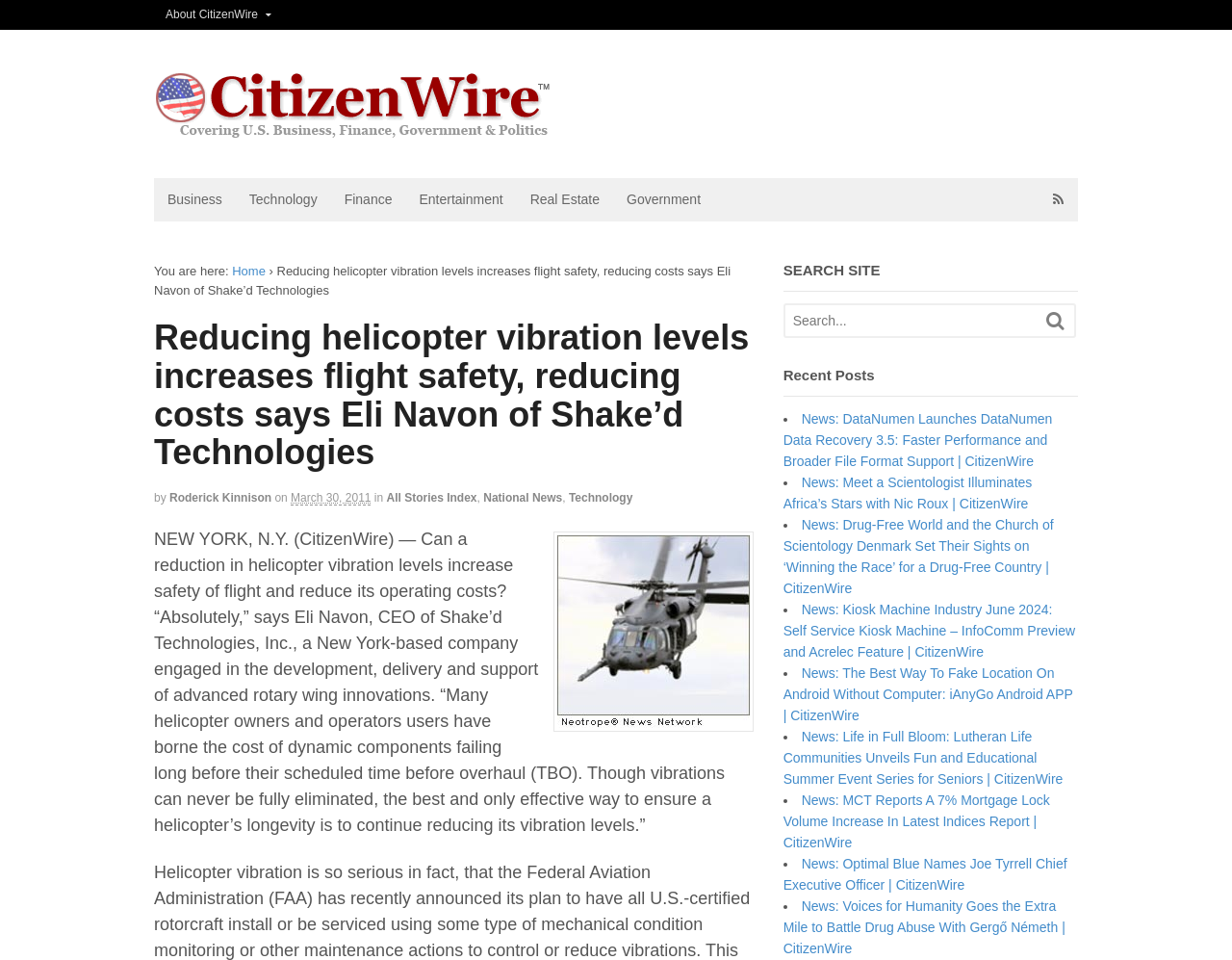How many recent posts are listed on the webpage?
Based on the image, give a one-word or short phrase answer.

7